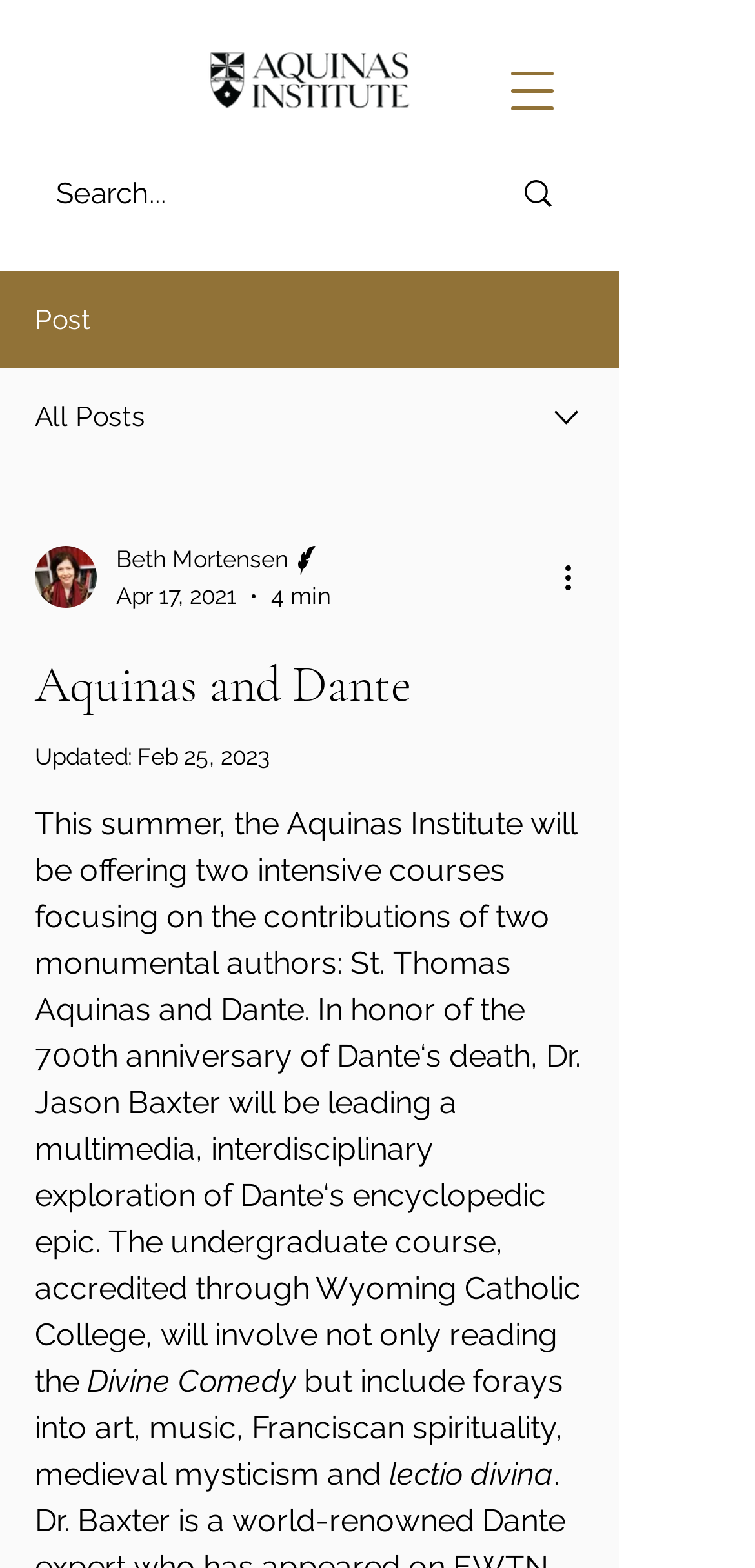Given the description: "aria-label="More actions"", determine the bounding box coordinates of the UI element. The coordinates should be formatted as four float numbers between 0 and 1, [left, top, right, bottom].

[0.738, 0.353, 0.8, 0.383]